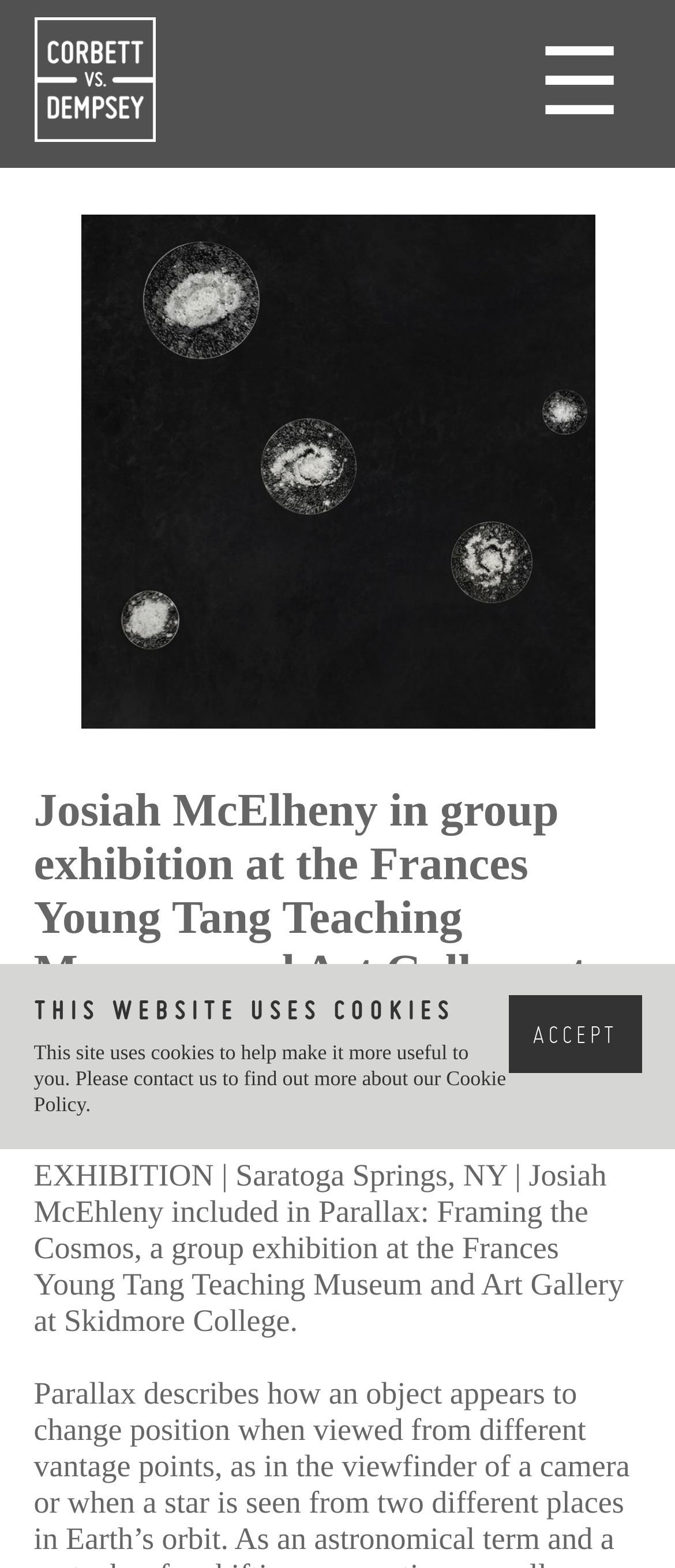What is the symbol on the top-right corner of the webpage?
Utilize the information in the image to give a detailed answer to the question.

I found the symbol by looking at the StaticText element that says '☰' which is located on the top-right corner of the webpage, with bounding box coordinates [0.796, 0.02, 0.919, 0.086].